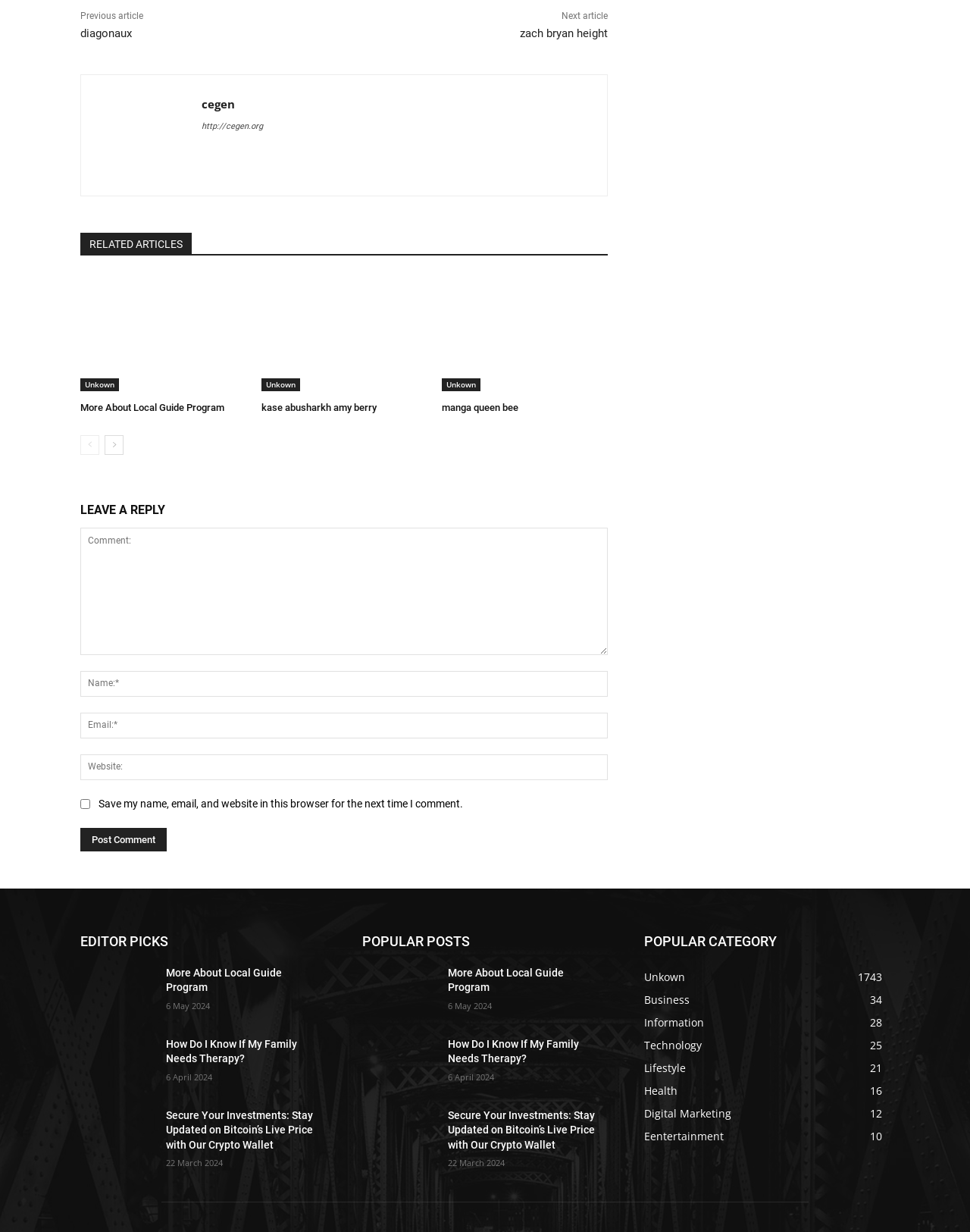Please find the bounding box coordinates of the element that must be clicked to perform the given instruction: "Click on the 'Secure Your Investments: Stay Updated on Bitcoin’s Live Price with Our Crypto Wallet' link". The coordinates should be four float numbers from 0 to 1, i.e., [left, top, right, bottom].

[0.083, 0.899, 0.159, 0.941]